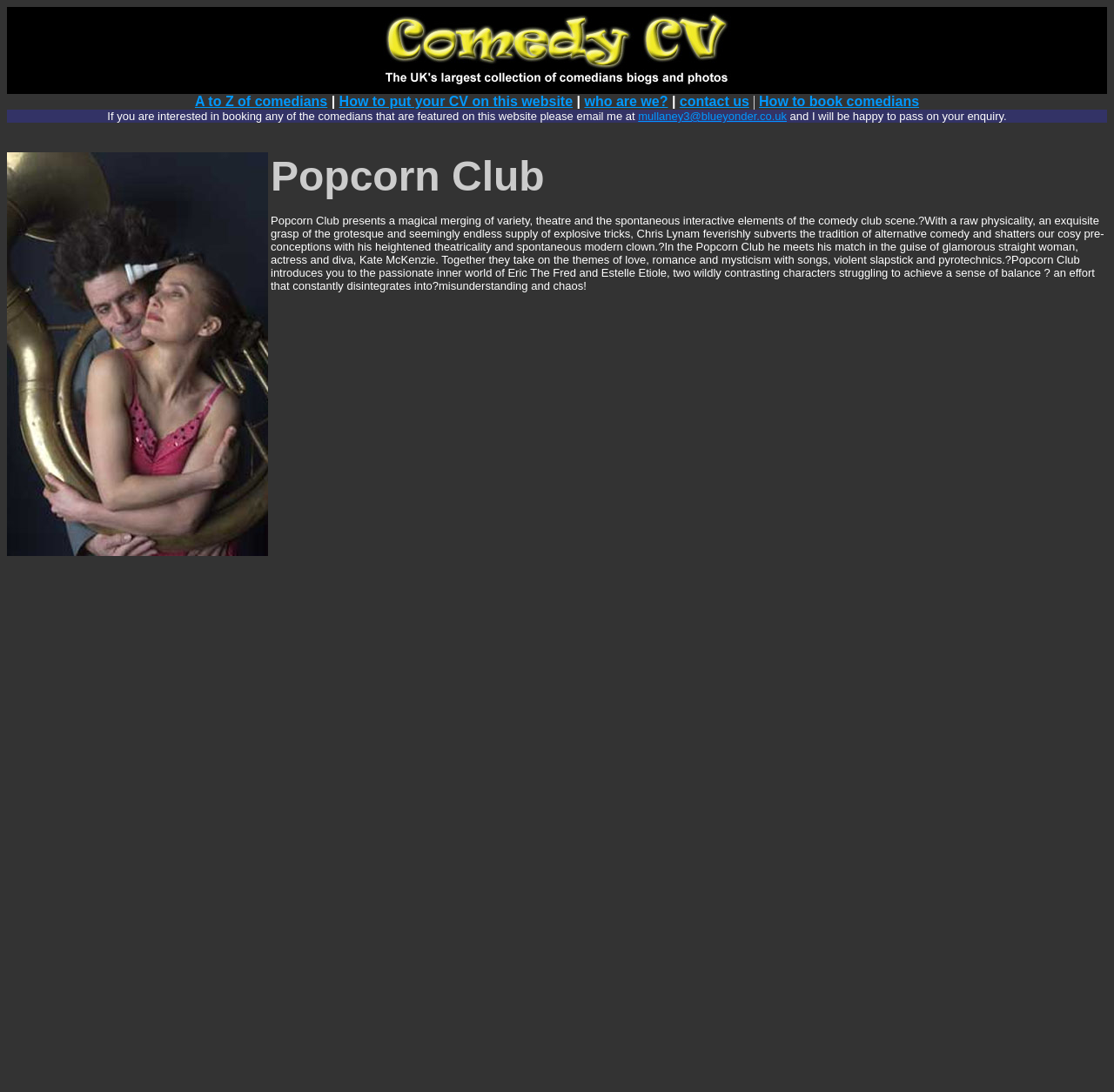What is the theme of the website?
Using the image, answer in one word or phrase.

Comedians